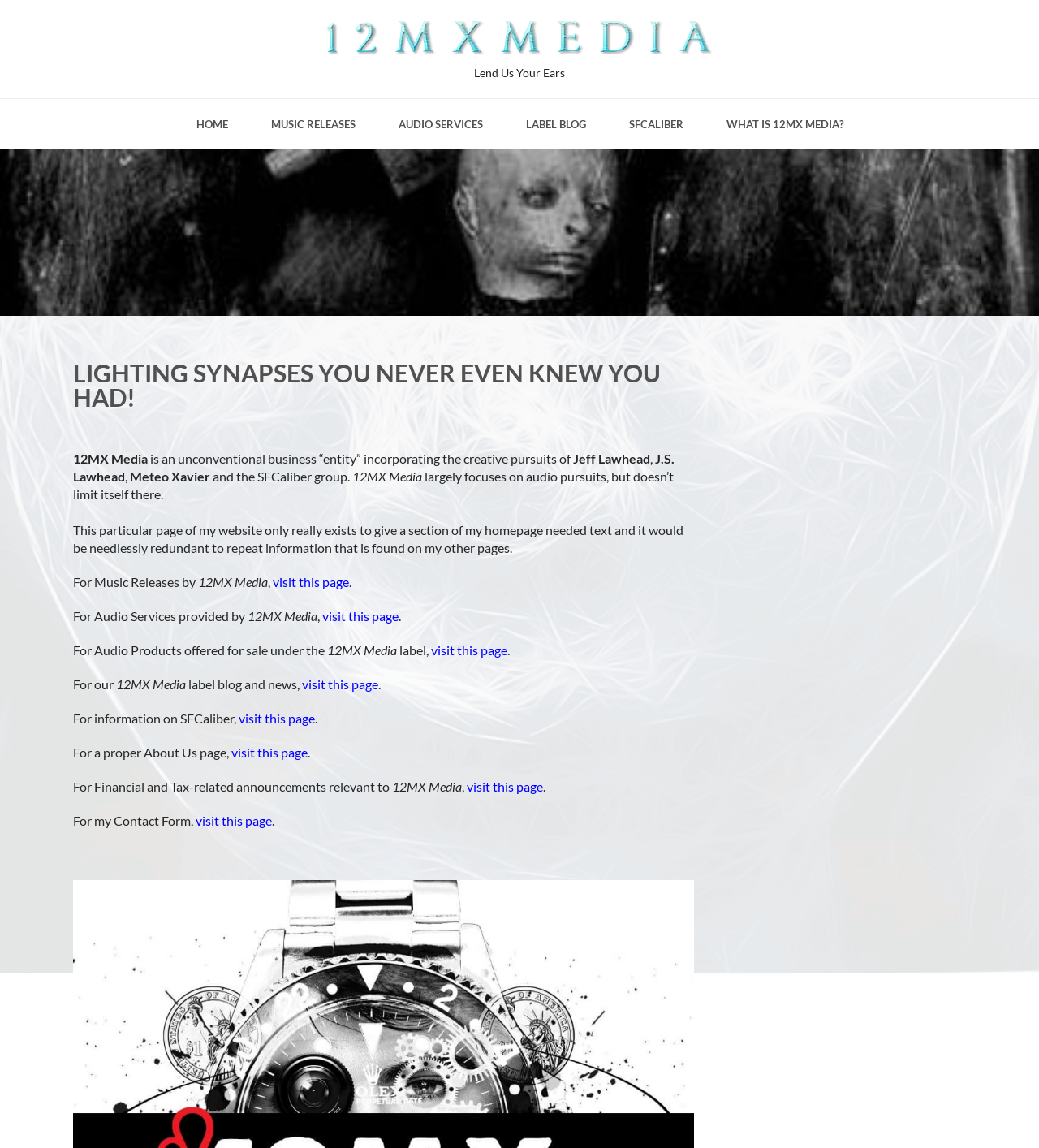Respond with a single word or phrase for the following question: 
What is SFCaliber?

A group